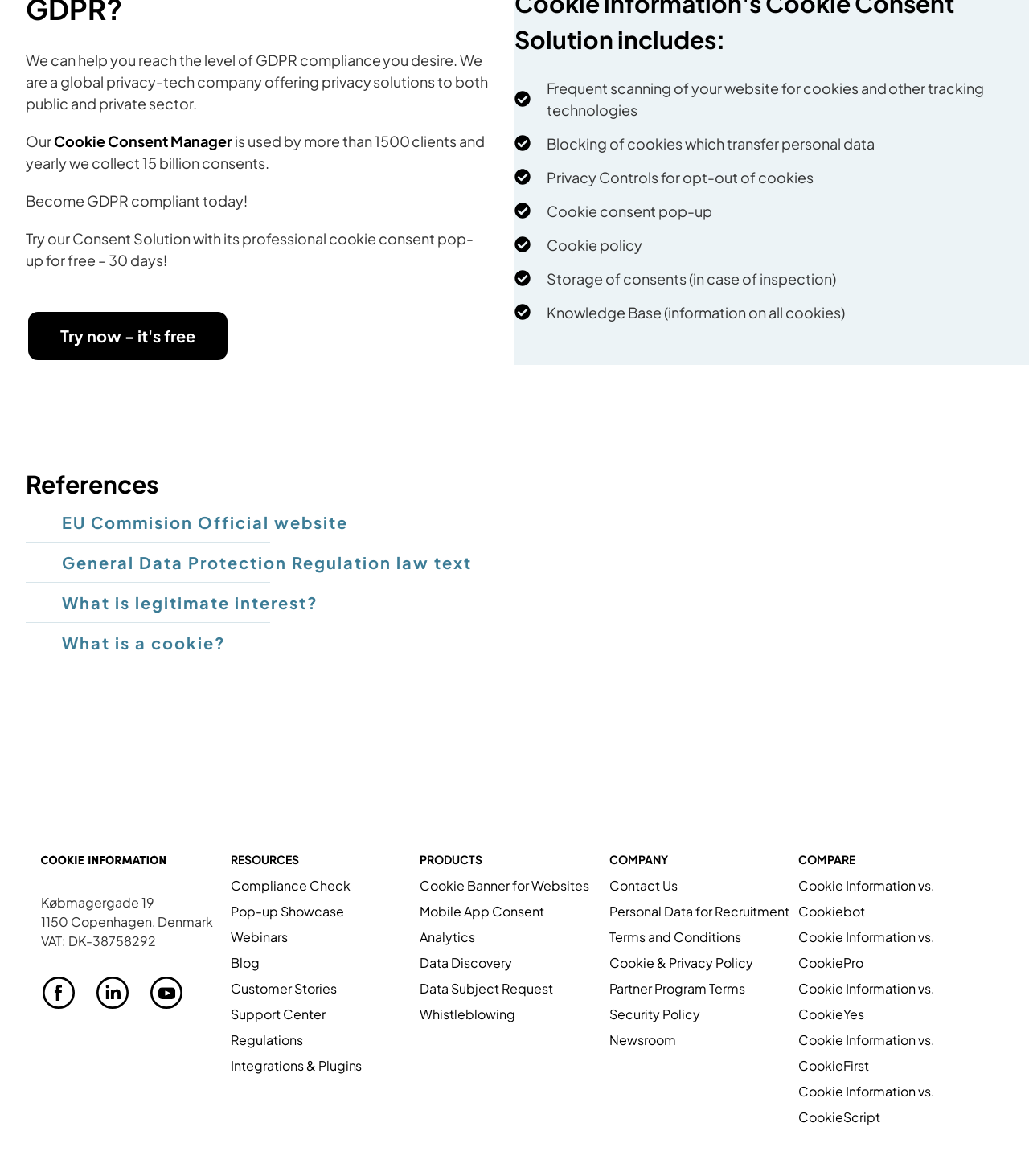Find the bounding box coordinates for the UI element that matches this description: "Cookie Information vs. CookieFirst".

[0.776, 0.873, 0.96, 0.917]